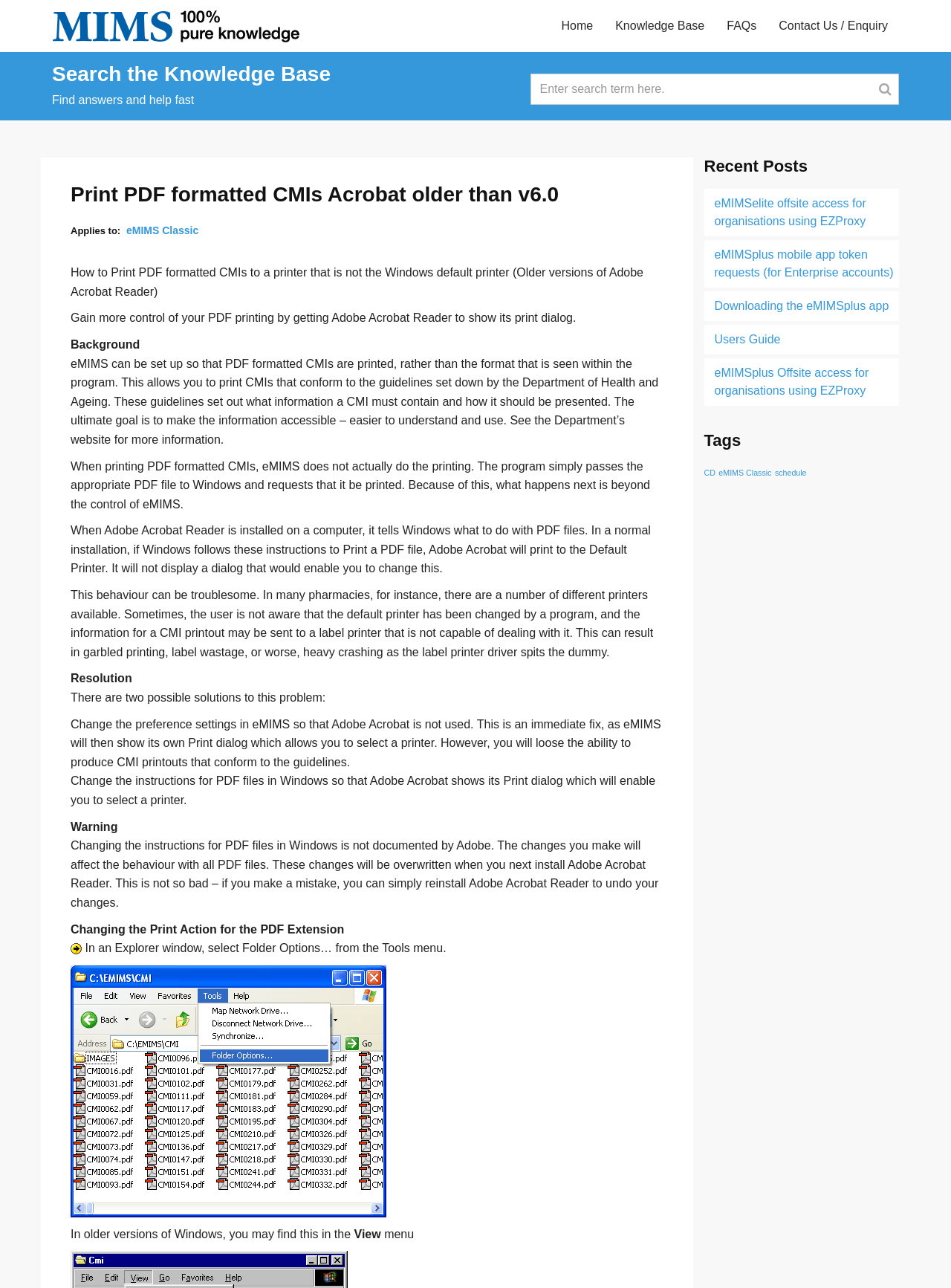Find the bounding box coordinates of the clickable area required to complete the following action: "Learn more about 'Landscape Design'".

None